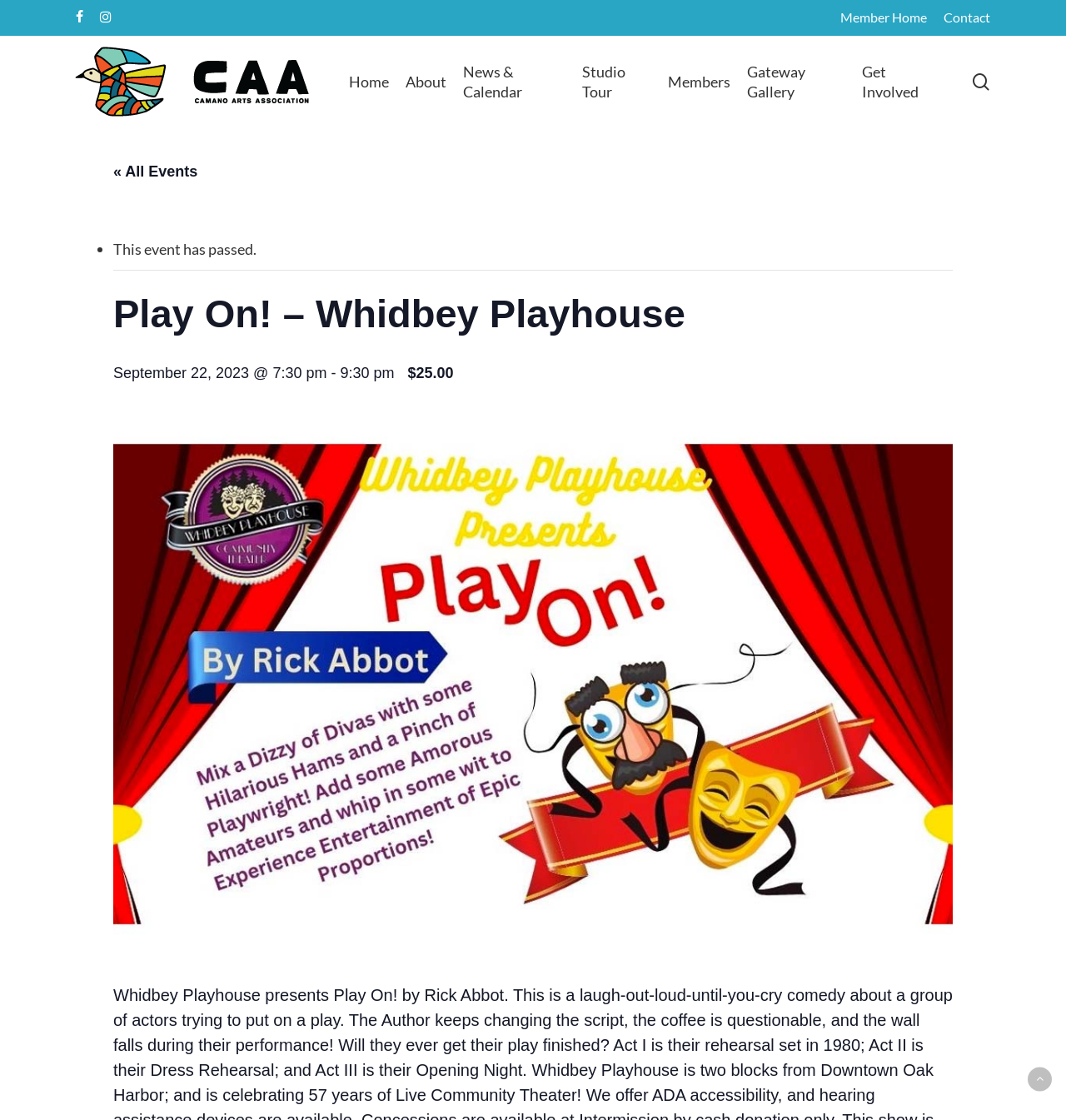Give a short answer to this question using one word or a phrase:
What is the price of the event?

$25.00